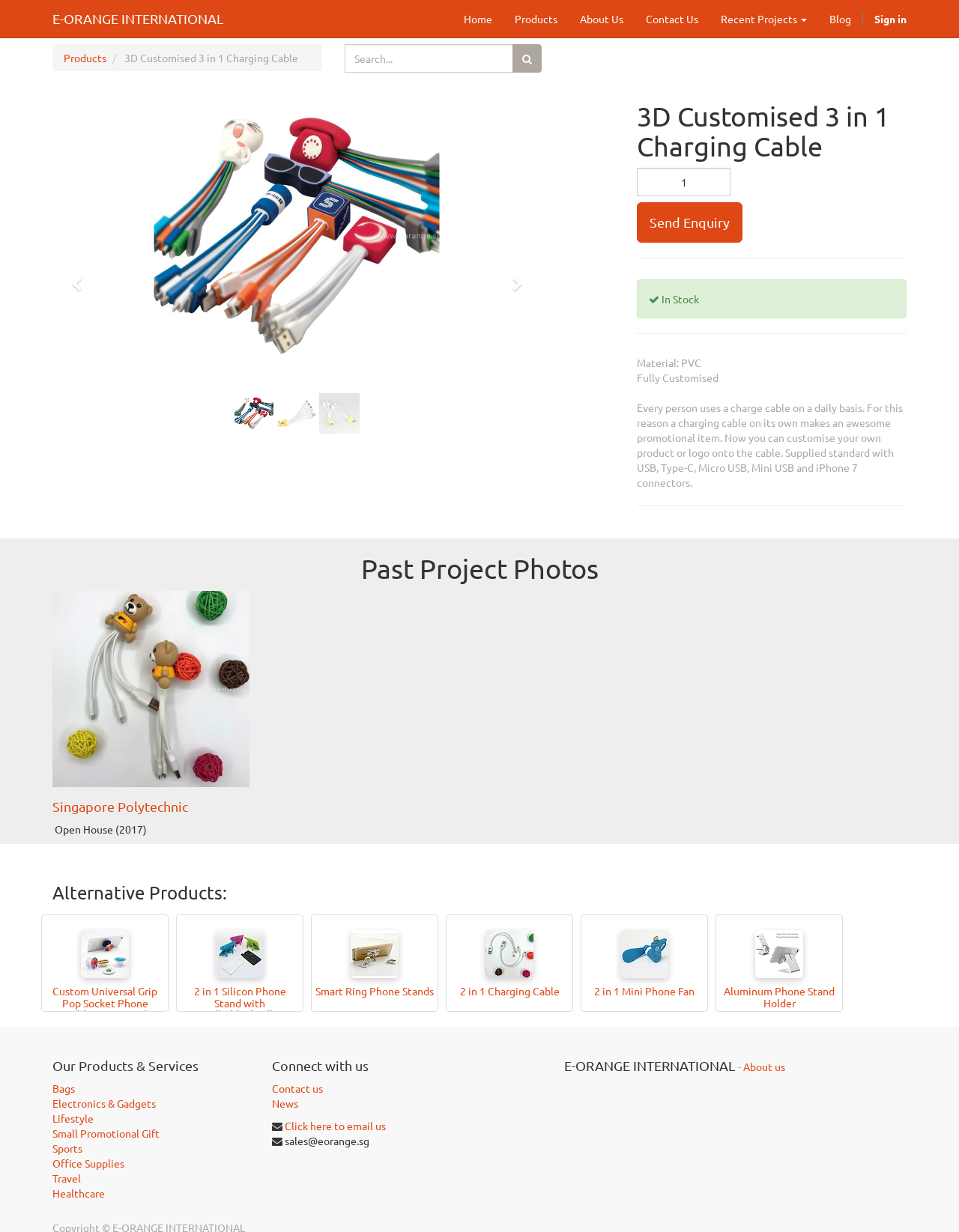What is the material of the 3D Customised 3 in 1 Charging Cable?
Please respond to the question with a detailed and informative answer.

The material of the 3D Customised 3 in 1 Charging Cable can be found in the product description section, where it is stated as 'Material: PVC'.